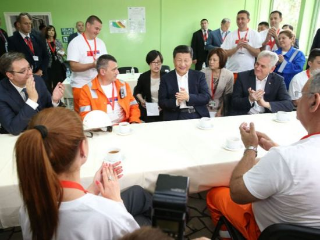What is the purpose of the meeting?
Provide a short answer using one word or a brief phrase based on the image.

Strengthening cooperation